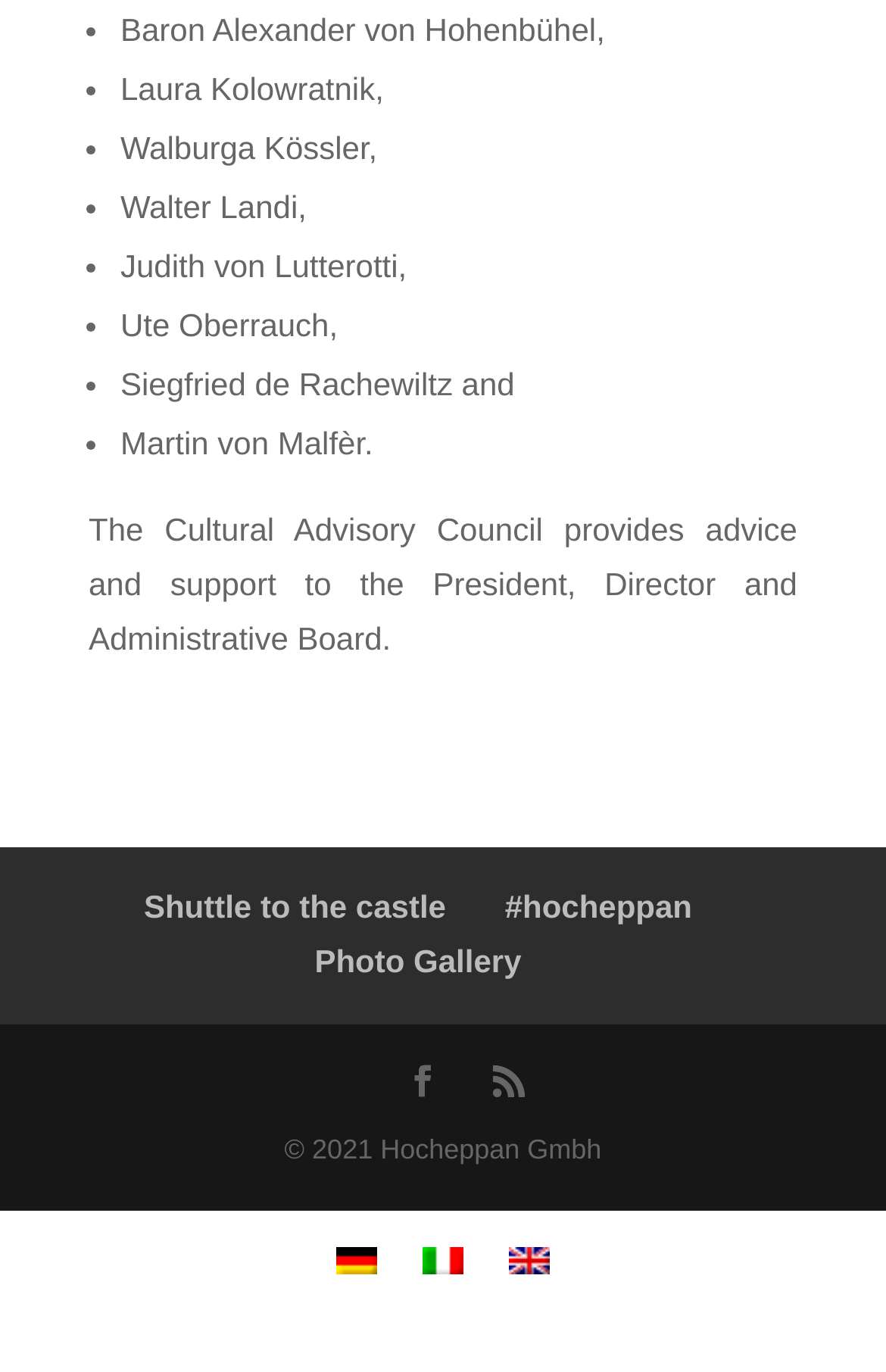Locate the UI element described by RSS and provide its bounding box coordinates. Use the format (top-left x, top-left y, bottom-right x, bottom-right y) with all values as floating point numbers between 0 and 1.

[0.556, 0.771, 0.592, 0.811]